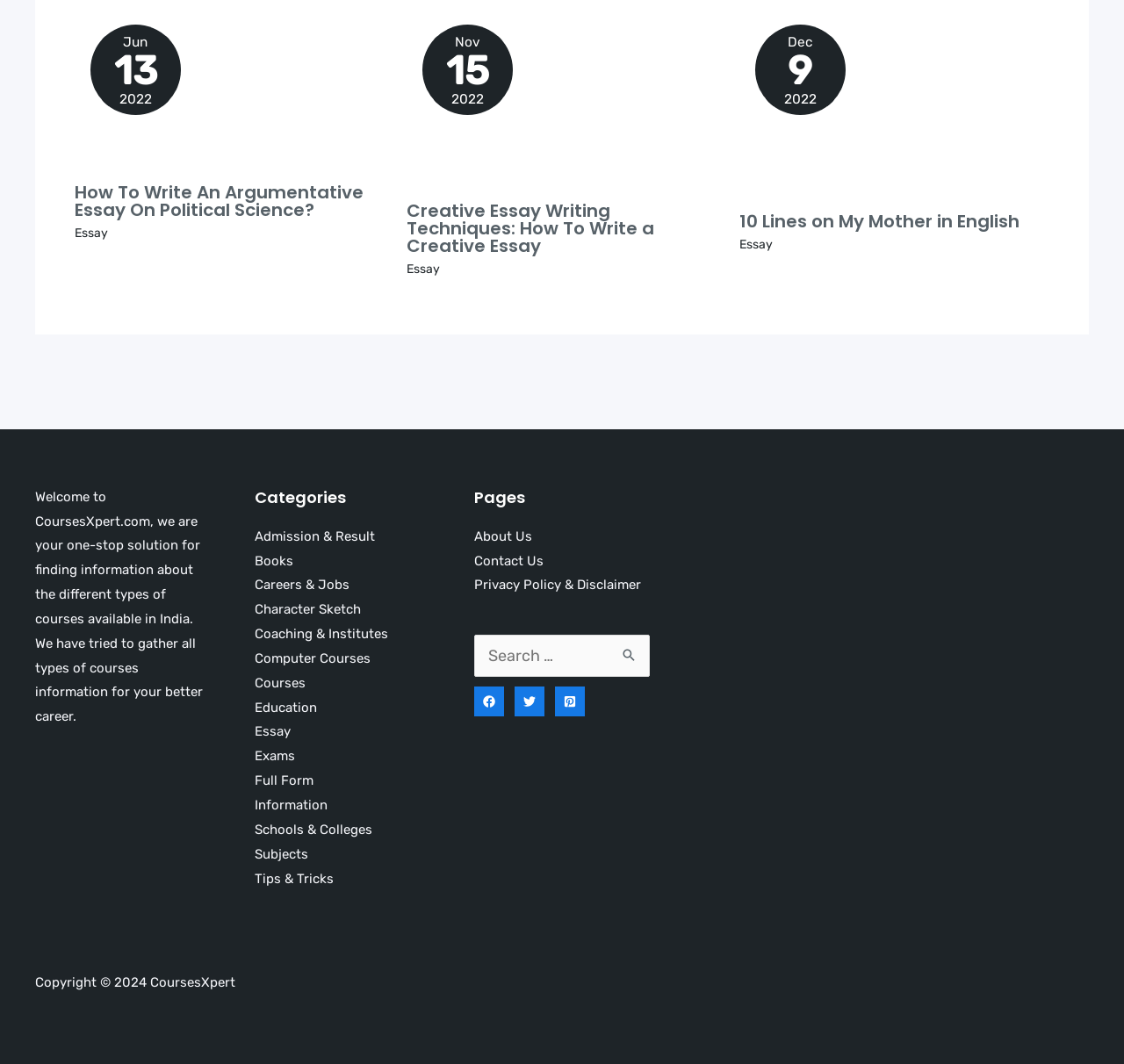Based on the element description About Us, identify the bounding box coordinates for the UI element. The coordinates should be in the format (top-left x, top-left y, bottom-right x, bottom-right y) and within the 0 to 1 range.

[0.422, 0.496, 0.473, 0.511]